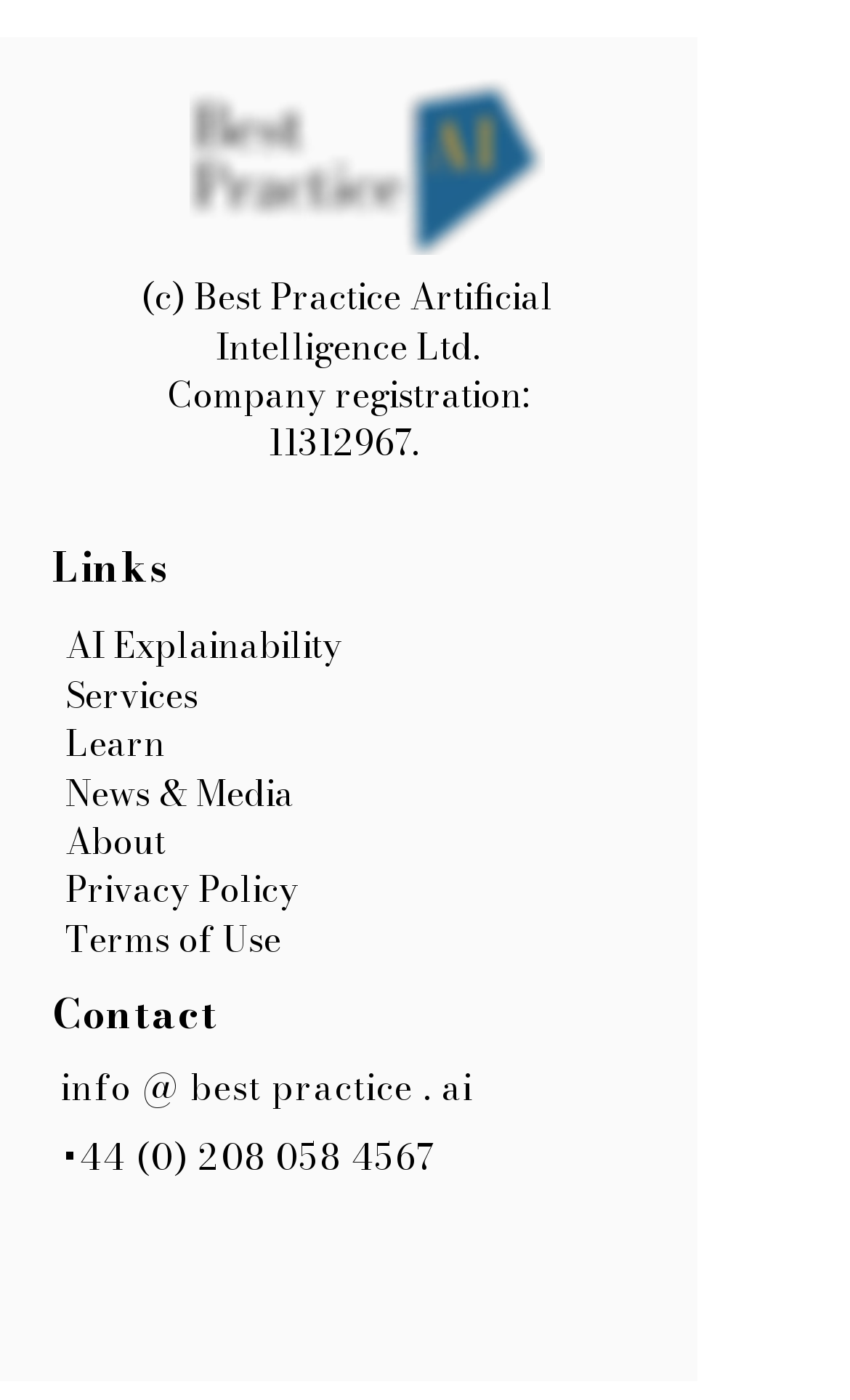Please locate the bounding box coordinates for the element that should be clicked to achieve the following instruction: "Call the company". Ensure the coordinates are given as four float numbers between 0 and 1, i.e., [left, top, right, bottom].

[0.072, 0.808, 0.512, 0.845]